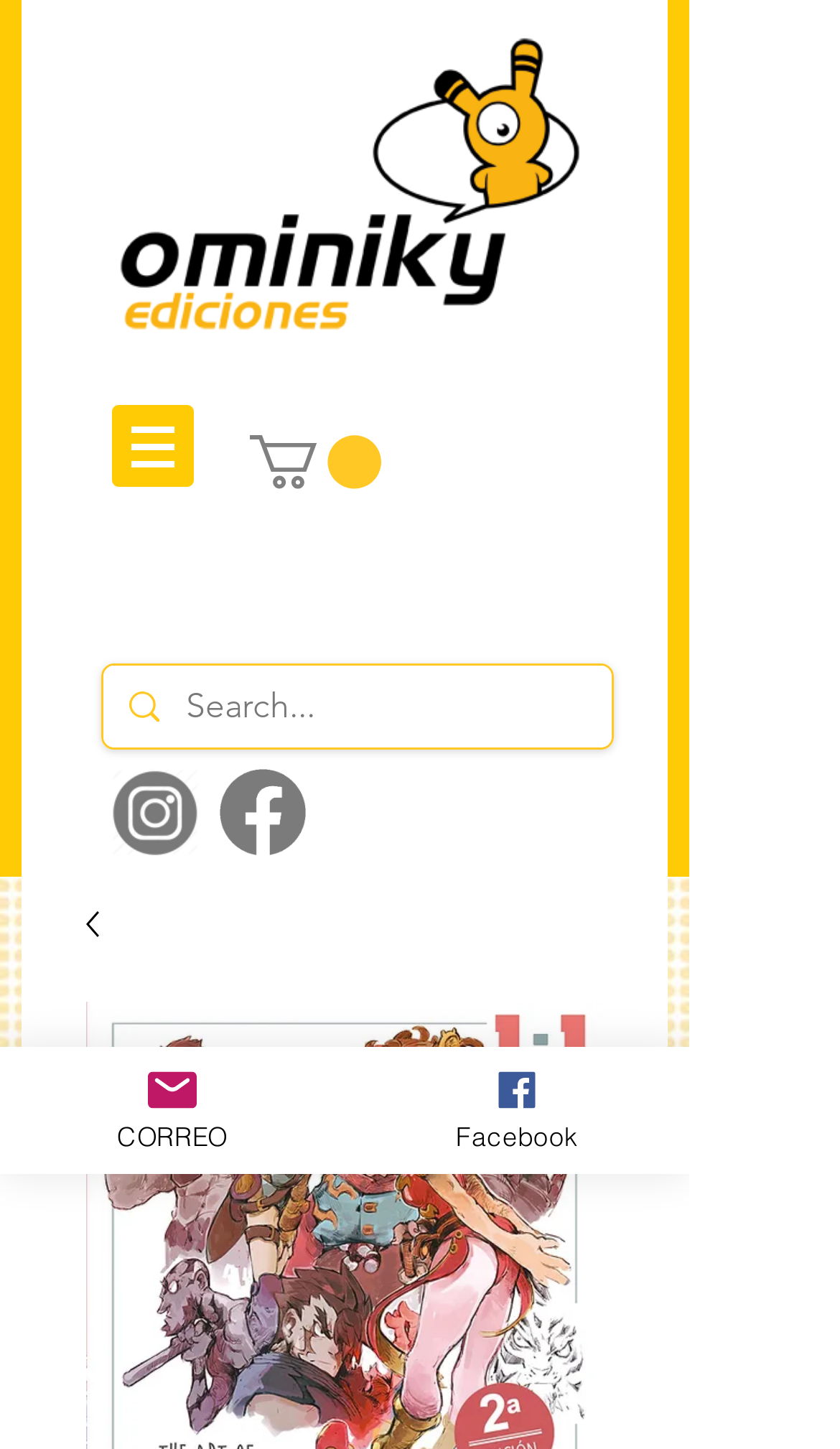Determine the bounding box of the UI element mentioned here: "Media Center". The coordinates must be in the format [left, top, right, bottom] with values ranging from 0 to 1.

None